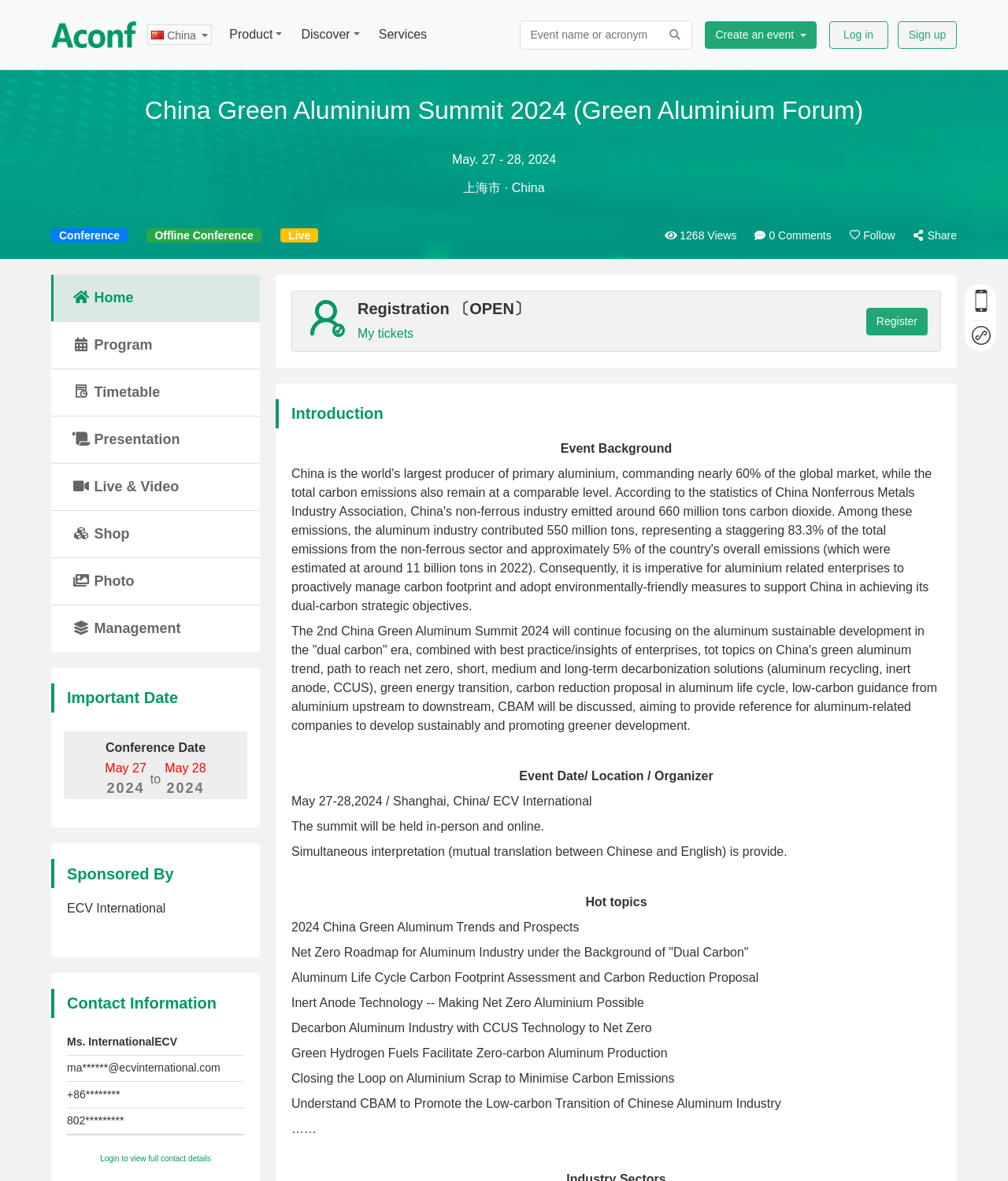Generate a comprehensive description of the webpage.

The webpage is about the China Green Aluminium Summit 2024, a conference focused on sustainable development in the aluminum industry. At the top of the page, there is a logo and a navigation menu with links to "Product", "Discover", "Services", and more. Below the navigation menu, there is a search bar with a button and a "Create an event" button.

The main content of the page is divided into several sections. The first section displays the conference title, "China Green Aluminium Summit 2024 (Green Aluminium Forum)", along with the dates "May. 27 - 28, 2024" and the location "上海市 · China". There are also links to "Conference", "Offline Conference", and "Live" below the title.

The next section shows the number of views and comments, with buttons to follow and share the event. Below this section, there is a registration section with a heading "Registration 〔OPEN〕" and links to "My tickets" and "Register".

The introduction section provides background information on the conference, including its focus on sustainable development in the aluminum industry. This section is followed by a detailed description of the event, including its date, location, and organizer.

The page also features a section on hot topics, which includes several subheadings related to the aluminum industry, such as "2024 China Green Aluminum Trends and Prospects" and "Net Zero Roadmap for Aluminum Industry under the Background of 'Dual Carbon'".

In the bottom left corner of the page, there is a navigation menu with links to "Home", "Program", "Timetable", and more. On the right side of the page, there are sections on important dates, sponsored by, and contact information.

Throughout the page, there are several images, including a logo at the top and icons for the navigation menu.